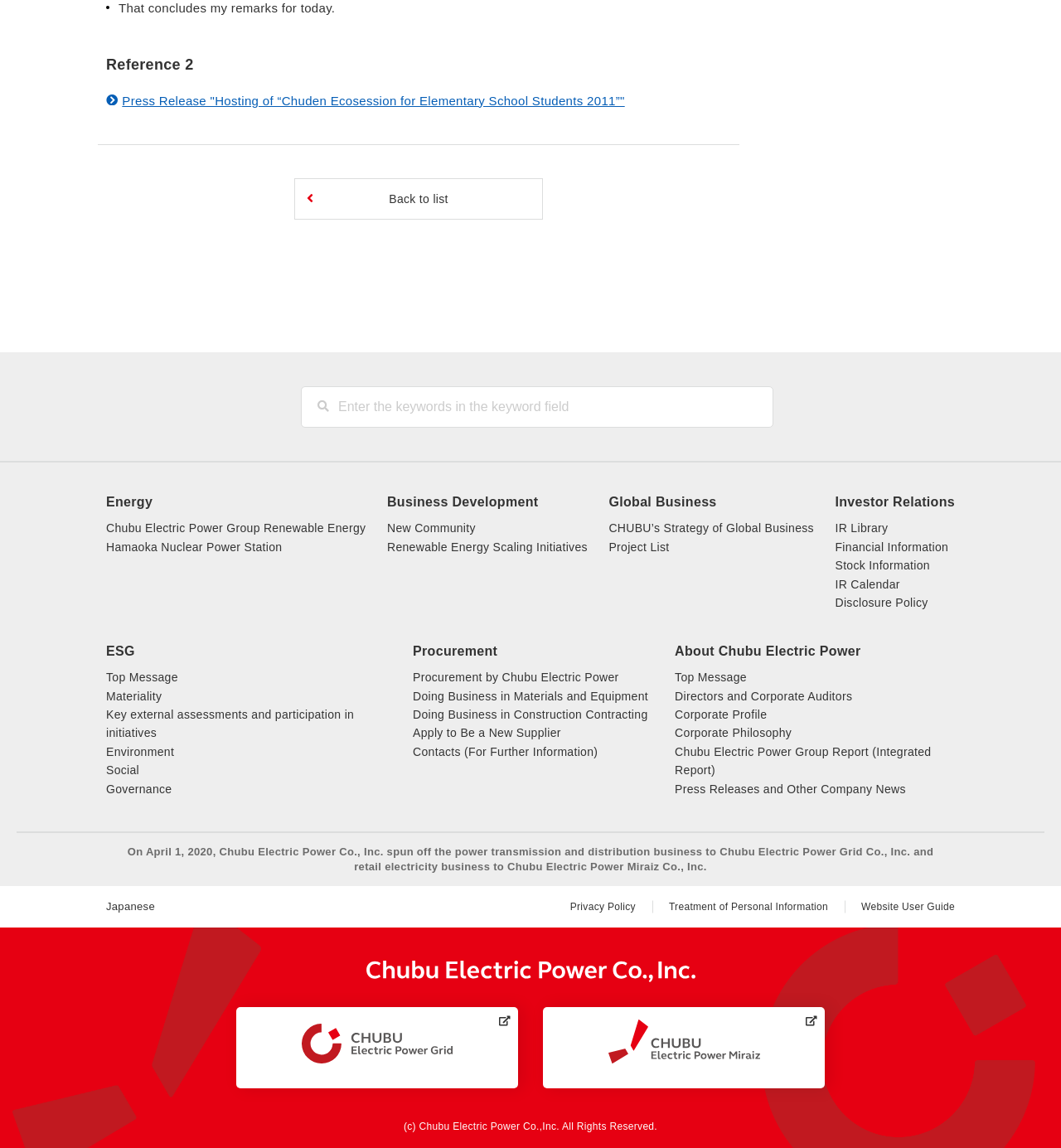Identify the bounding box coordinates for the element that needs to be clicked to fulfill this instruction: "Switch to Japanese language". Provide the coordinates in the format of four float numbers between 0 and 1: [left, top, right, bottom].

[0.1, 0.783, 0.146, 0.798]